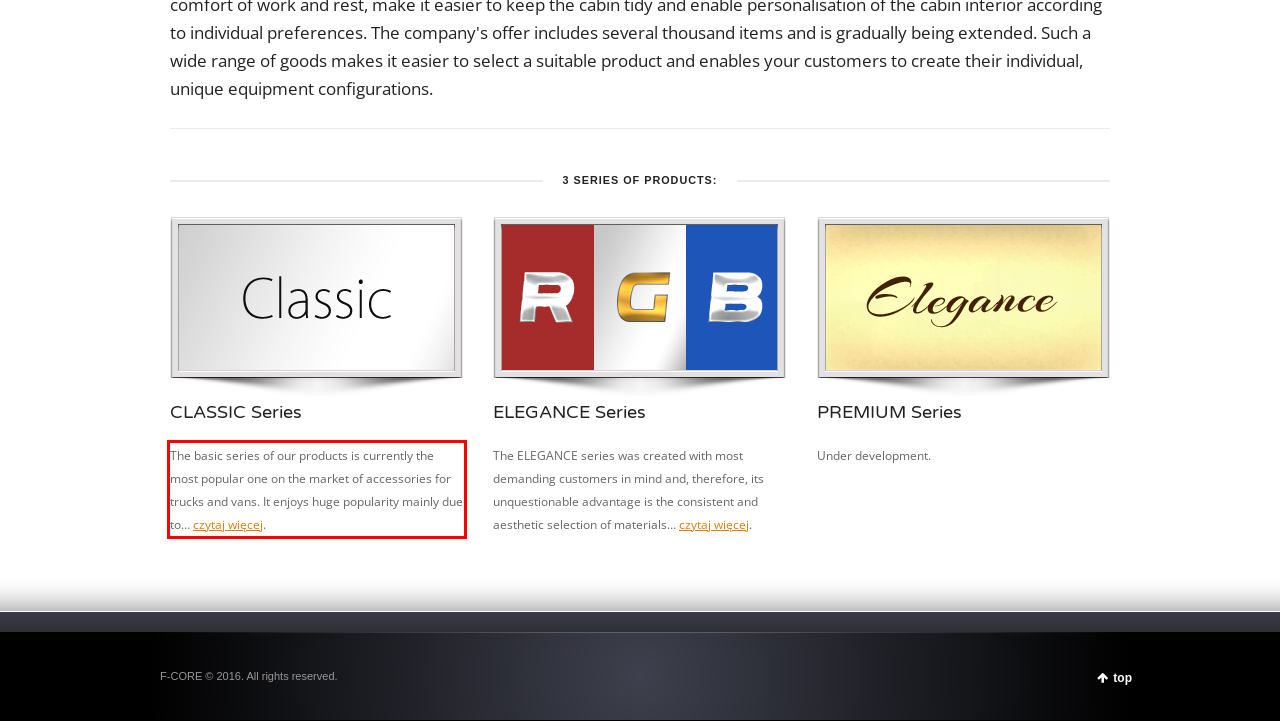Please examine the screenshot of the webpage and read the text present within the red rectangle bounding box.

The basic series of our products is currently the most popular one on the market of accessories for trucks and vans. It enjoys huge popularity mainly due to… czytaj więcej.